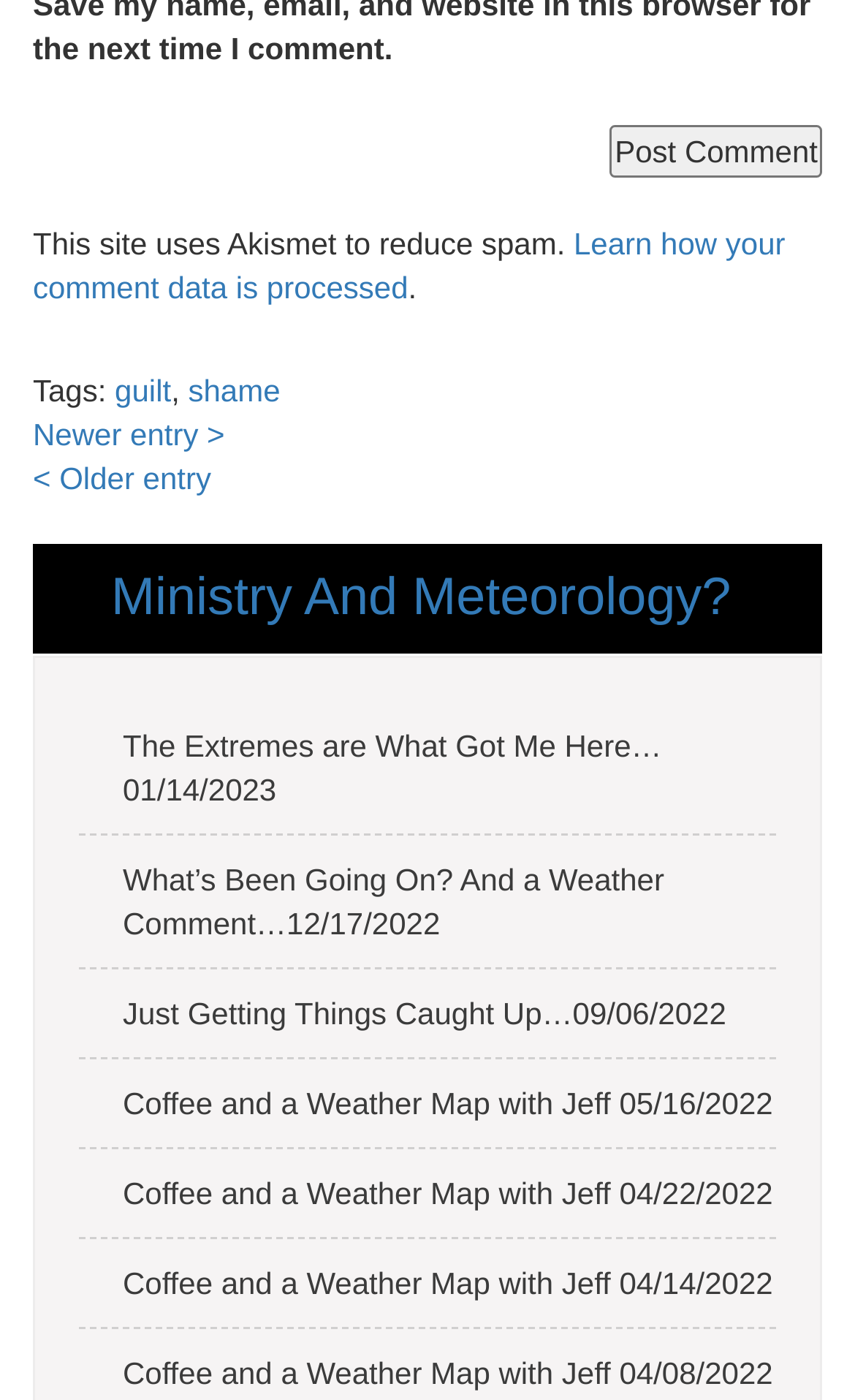What is the date of the oldest entry?
Answer the question with a detailed and thorough explanation.

The webpage has a list of links to older entries, and the oldest entry is 'Just Getting Things Caught Up…09/06/2022', indicating that the date of the oldest entry is September 6, 2022.